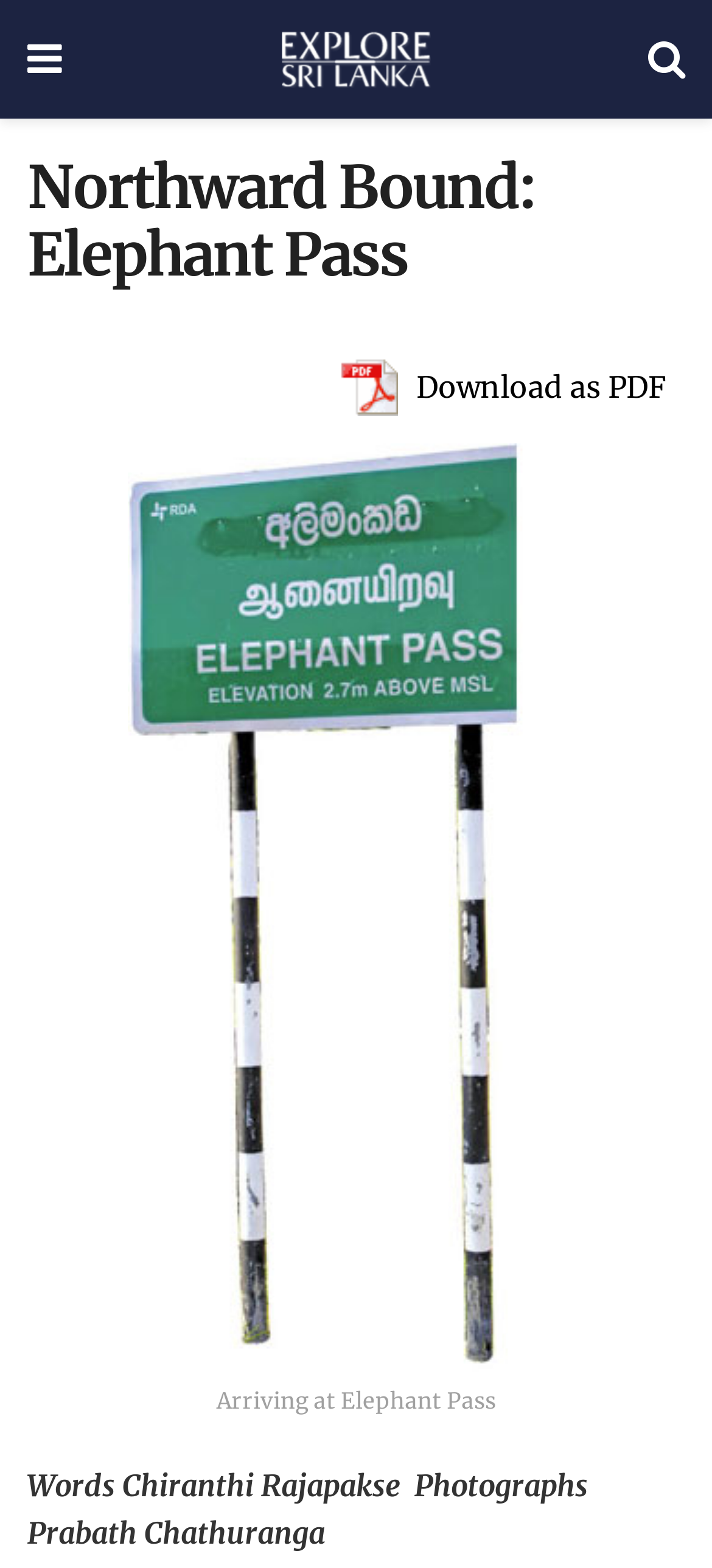What is the file format of the downloadable document?
From the image, respond with a single word or phrase.

PDF